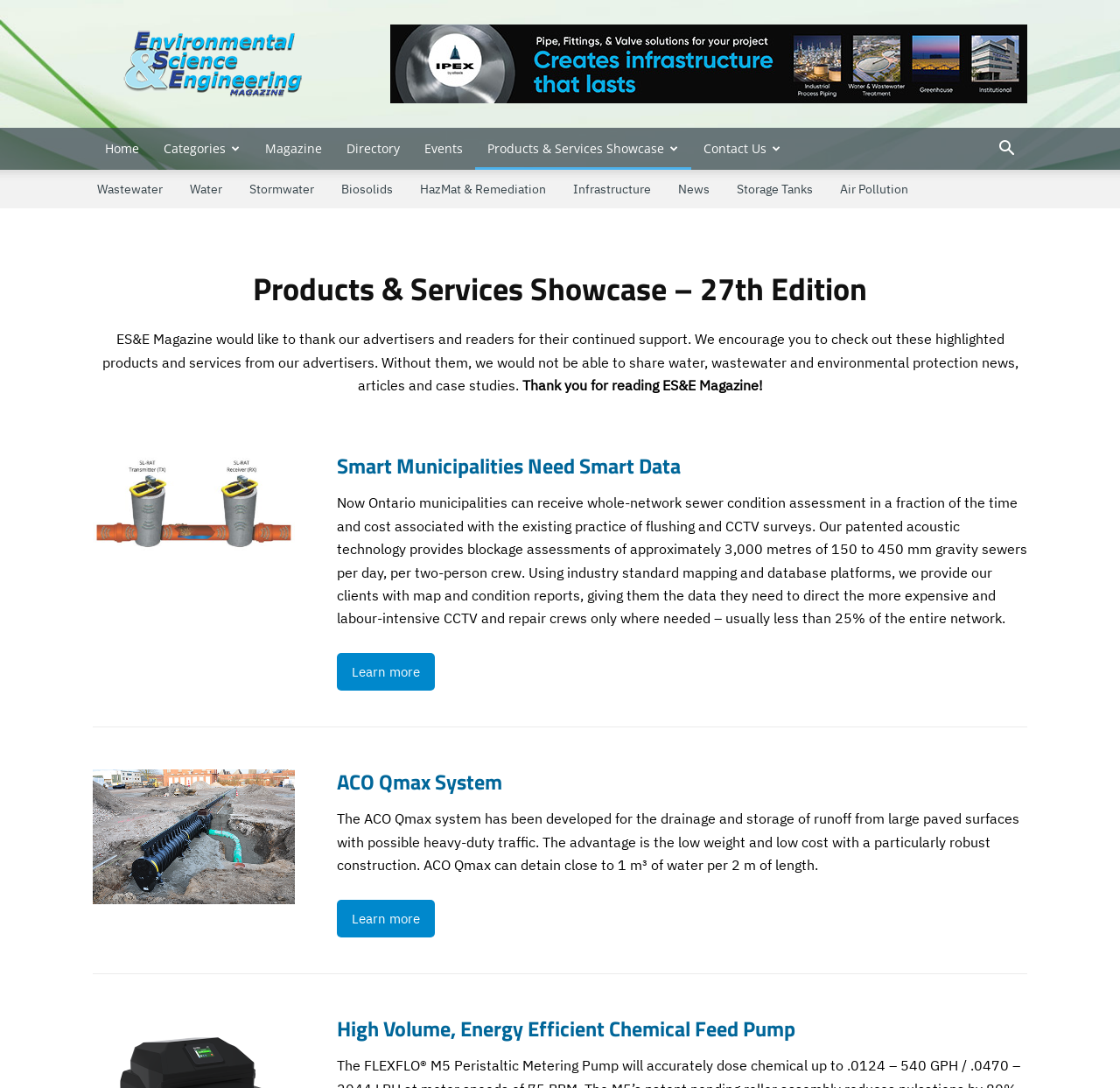Identify the bounding box coordinates of the element to click to follow this instruction: 'Check out the ACO Qmax System'. Ensure the coordinates are four float values between 0 and 1, provided as [left, top, right, bottom].

[0.301, 0.704, 0.448, 0.733]